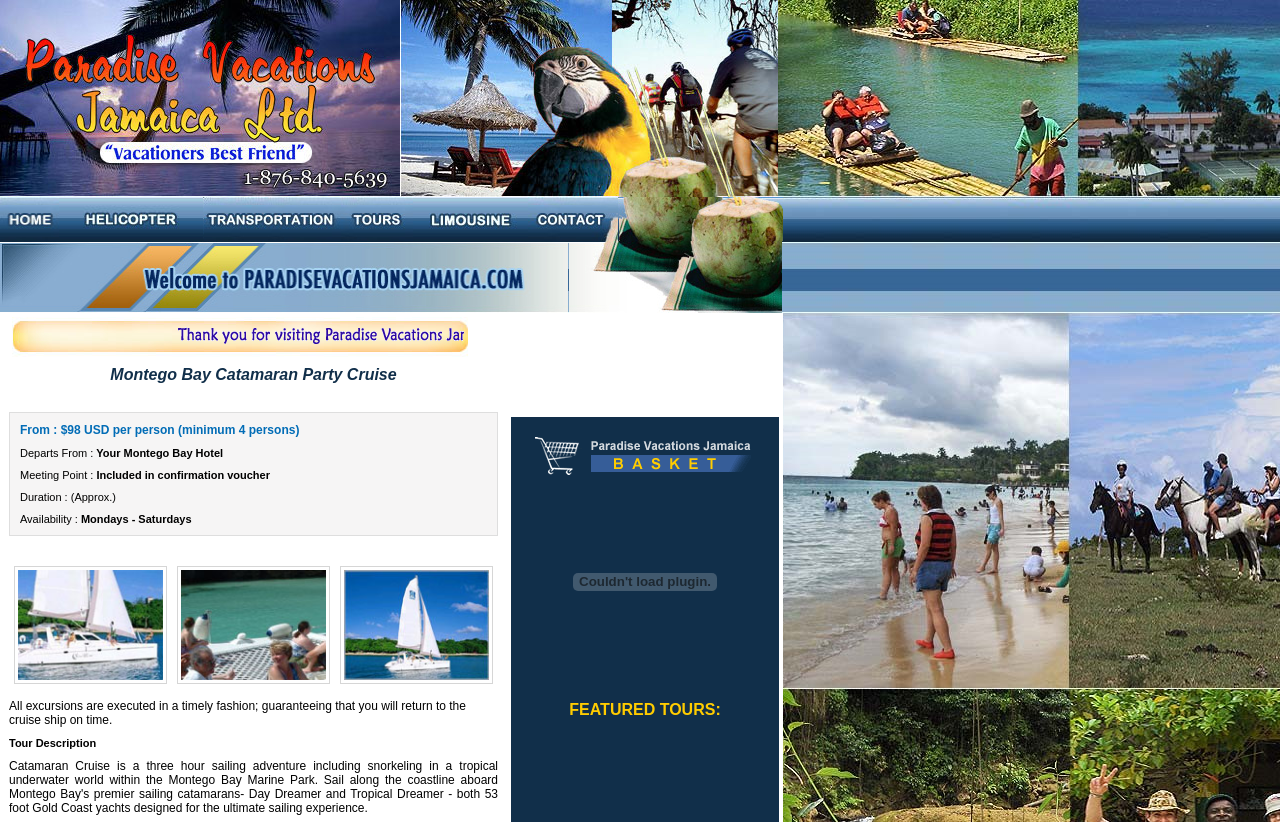Based on the image, provide a detailed response to the question:
What is the email address of the transport service?

I found the answer by looking at the top-right corner of the webpage, where the company's contact information is displayed.